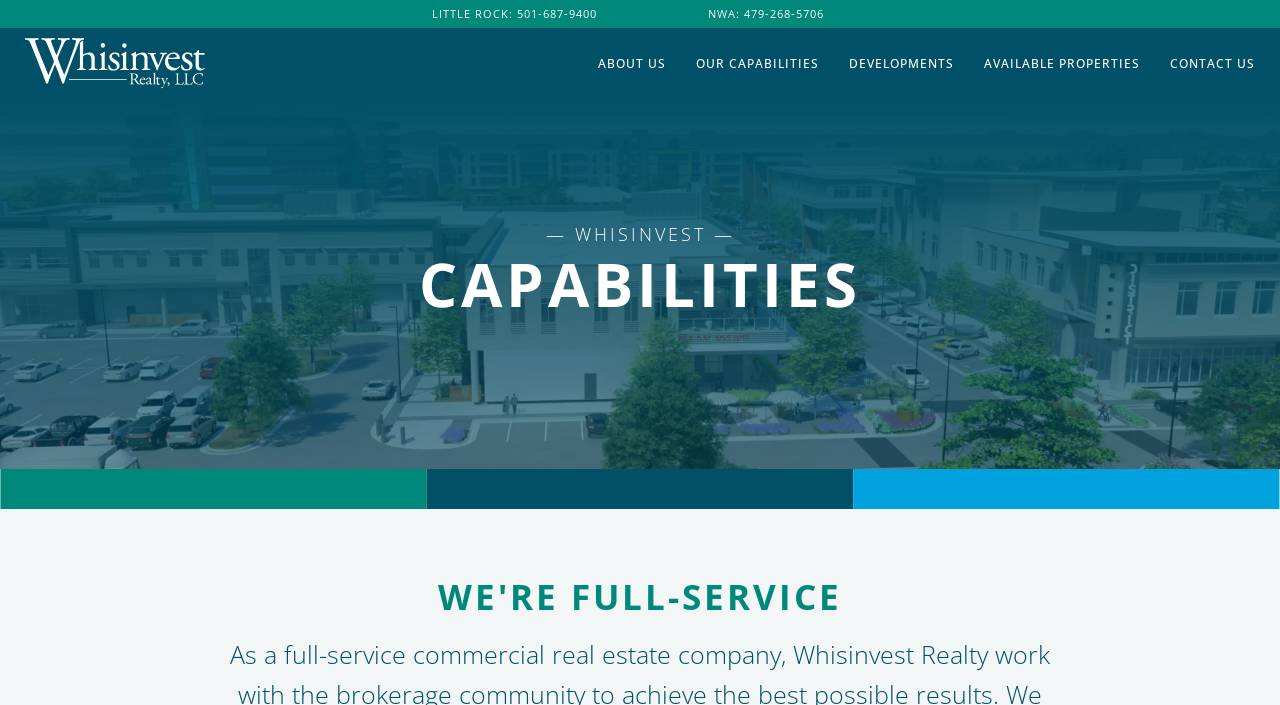What is the theme of the webpage? Based on the screenshot, please respond with a single word or phrase.

Commercial real estate